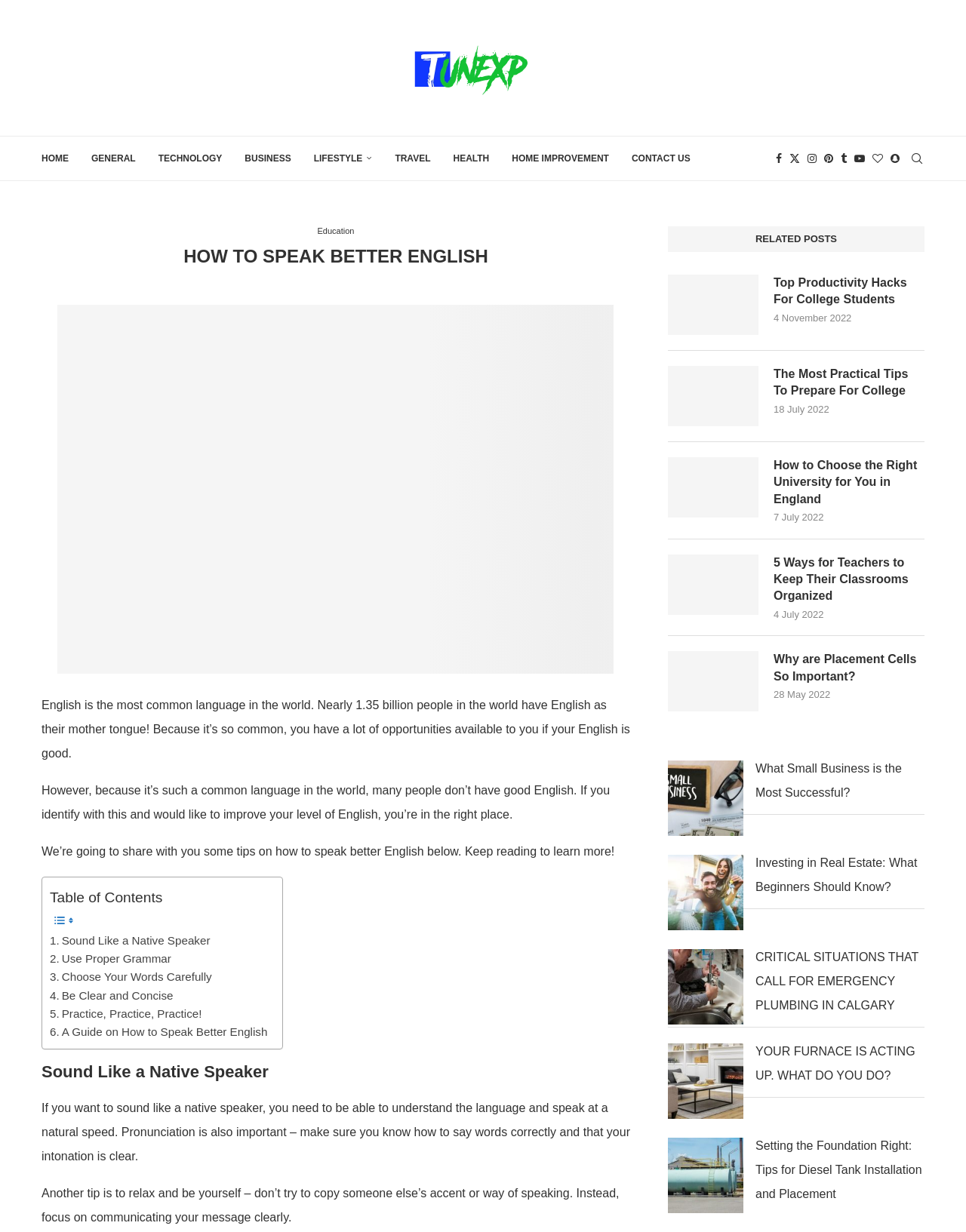Find the bounding box coordinates for the UI element that matches this description: "Choose Your Words Carefully".

[0.052, 0.786, 0.219, 0.801]